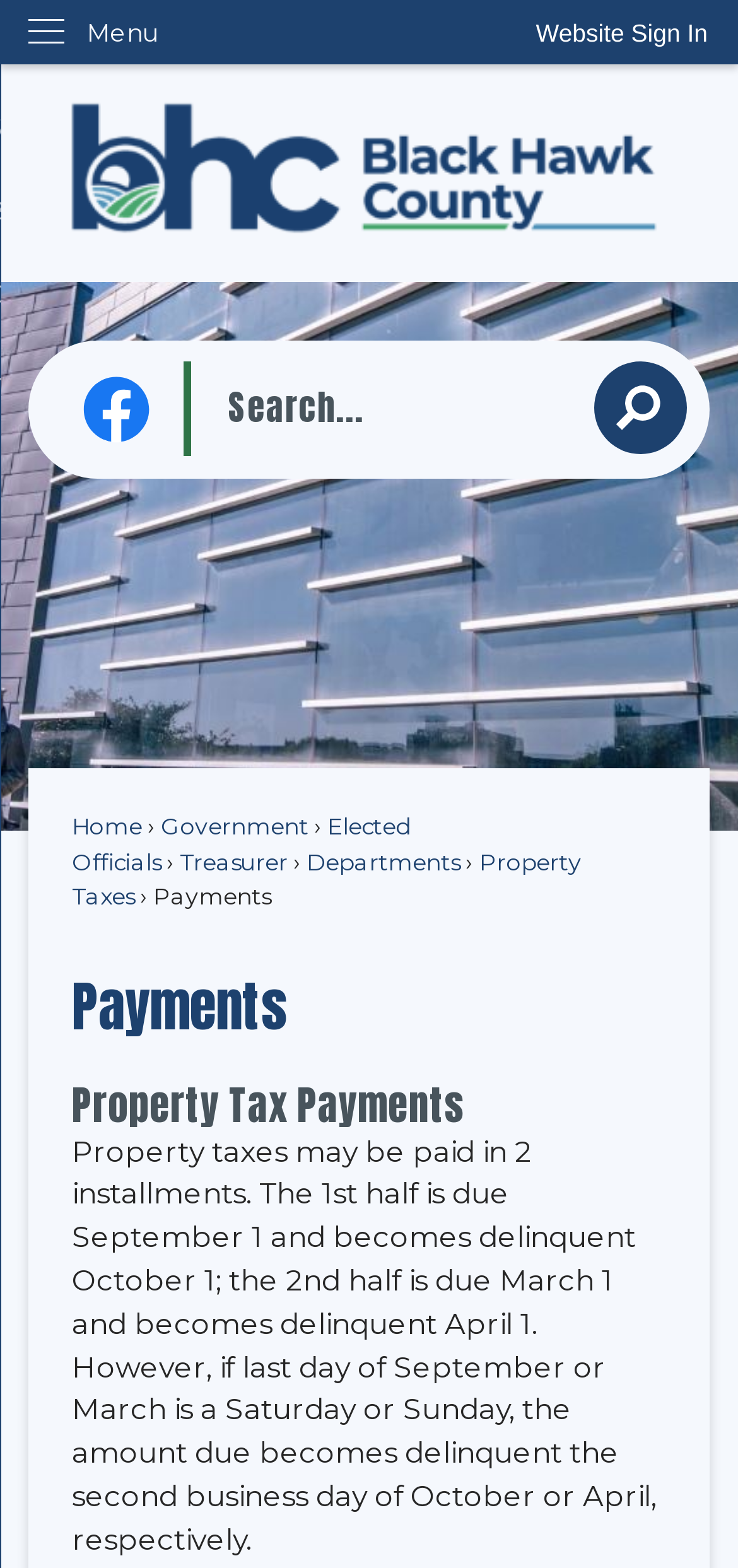How many links are there in the menu?
Use the image to answer the question with a single word or phrase.

6